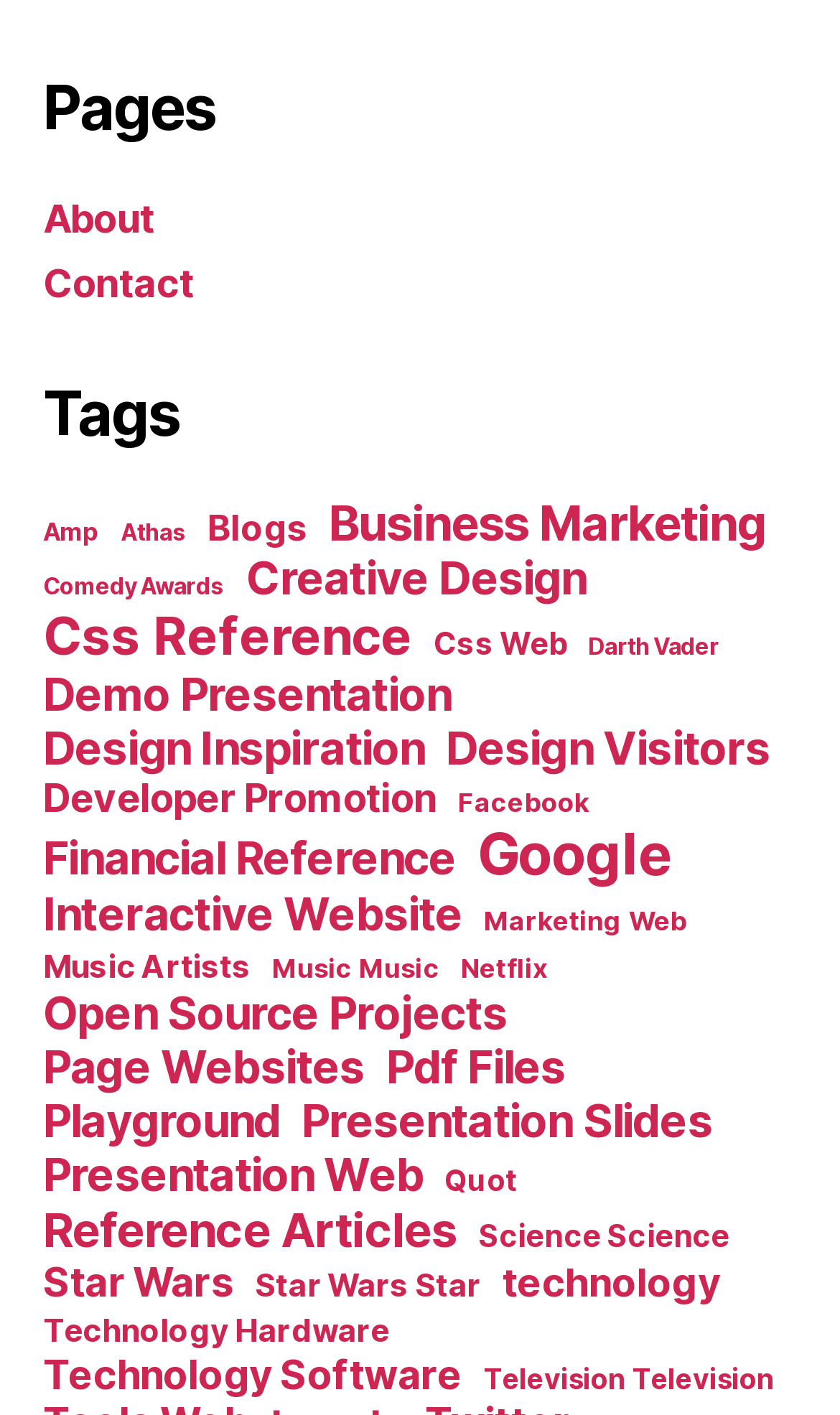Determine the bounding box coordinates of the element's region needed to click to follow the instruction: "Check out Star Wars". Provide these coordinates as four float numbers between 0 and 1, formatted as [left, top, right, bottom].

[0.051, 0.889, 0.278, 0.923]